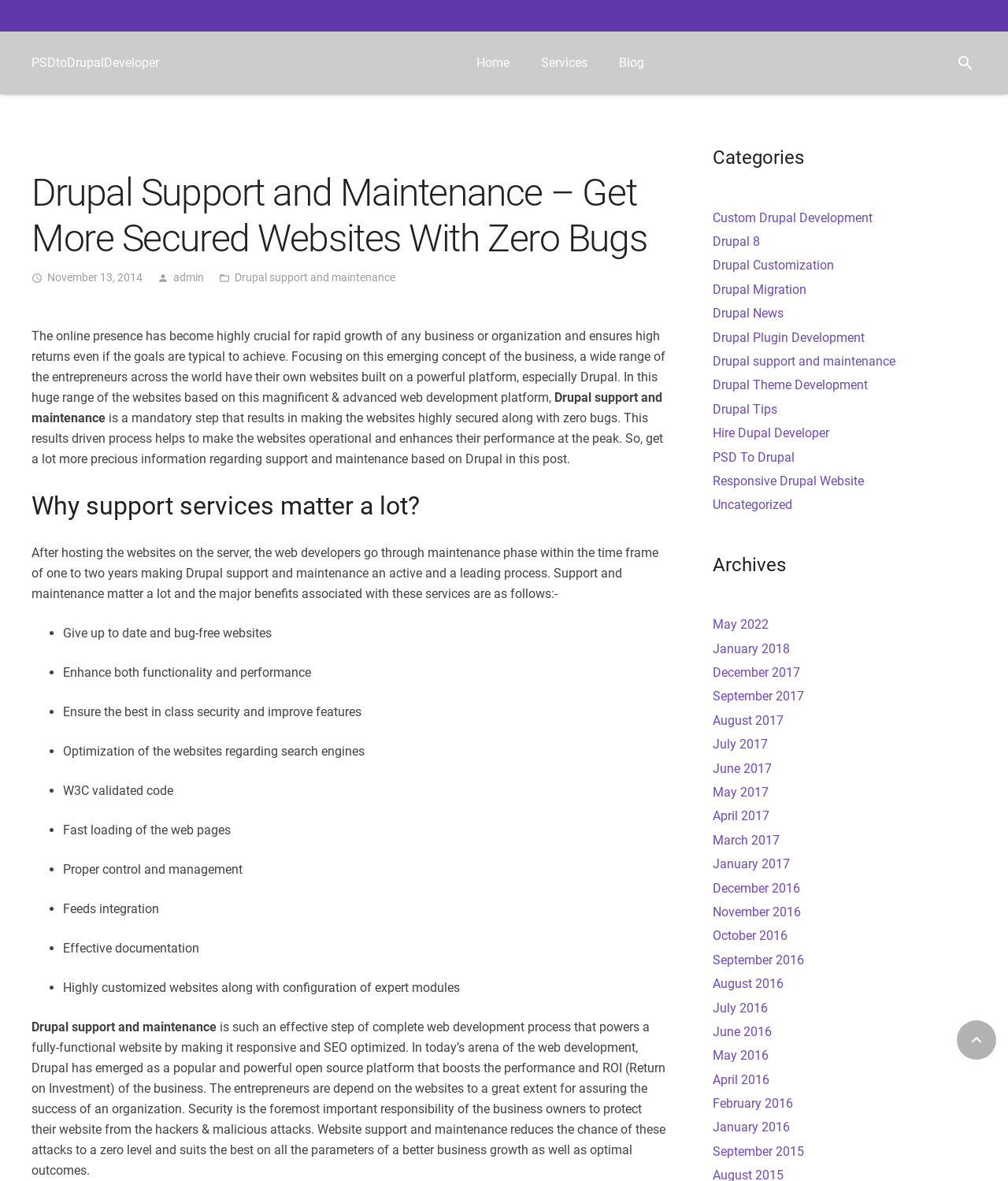Explain the webpage in detail, including its primary components.

The webpage is about Drupal support and maintenance services offered by PSDtoDrupalDeveloper, a Drupal web development company. At the top, there is a navigation menu with links to "Home", "Services", "Blog", and "Search". Below the navigation menu, there is a heading that reads "Drupal Support and Maintenance – Get More Secured Websites With Zero Bugs". 

To the right of the heading, there is a section with an icon and a link to "admin". Below this section, there is a paragraph of text that explains the importance of website maintenance and support for businesses. 

Following this, there is a heading that asks "Why support services matter a lot?" and a list of benefits associated with support and maintenance services, including ensuring up-to-date and bug-free websites, enhancing functionality and performance, and providing top-notch security features.

Further down, there is a section that discusses the importance of Drupal support and maintenance in ensuring the success of a business. This section is followed by a list of categories, including "Custom Drupal Development", "Drupal 8", and "Responsive Drupal Website", among others. 

To the right of the categories list, there is a section that displays archives of blog posts, organized by month and year. At the very bottom of the page, there is a link to "Back to top".